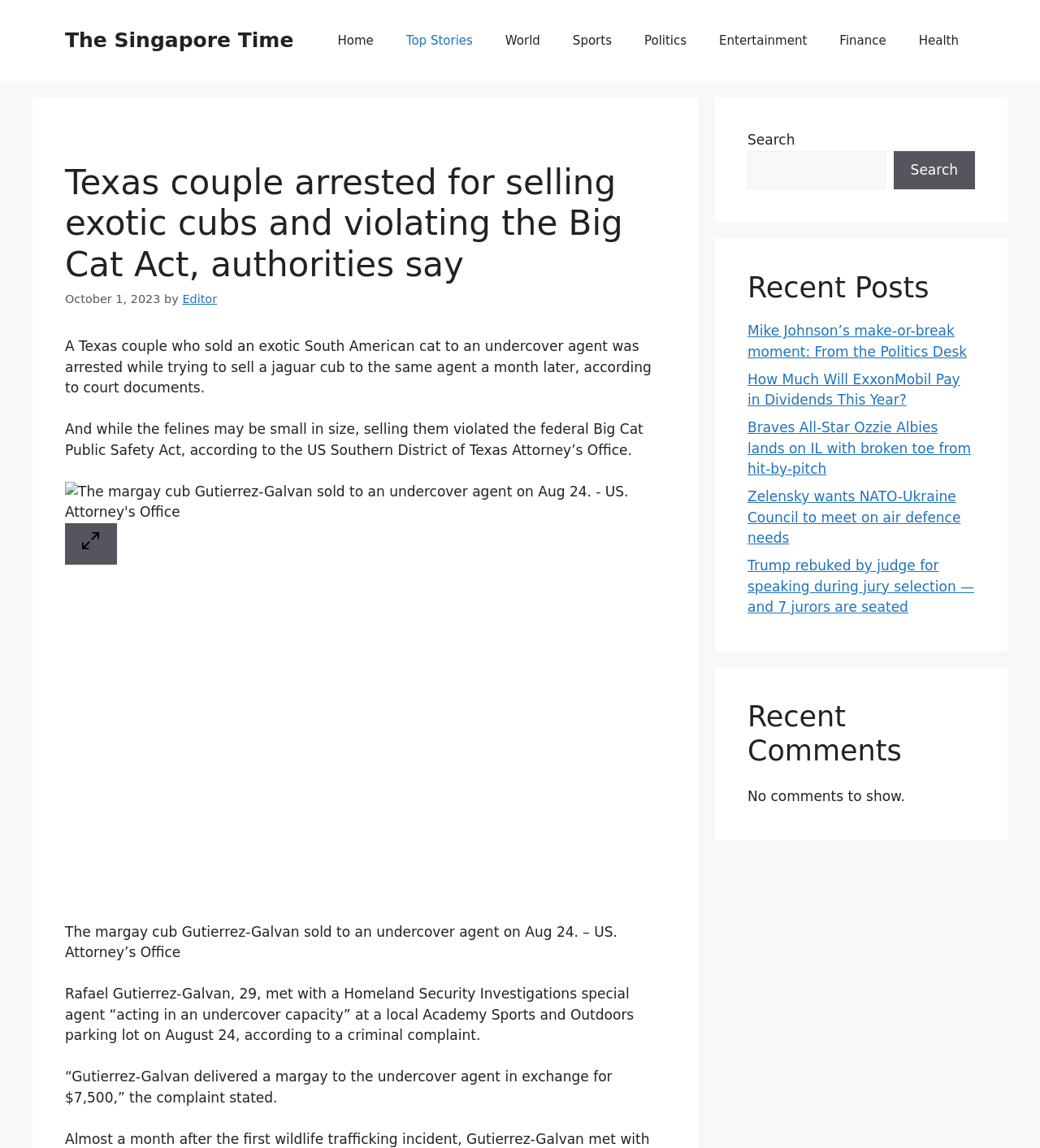Provide the bounding box coordinates of the HTML element this sentence describes: "Search". The bounding box coordinates consist of four float numbers between 0 and 1, i.e., [left, top, right, bottom].

[0.859, 0.131, 0.938, 0.165]